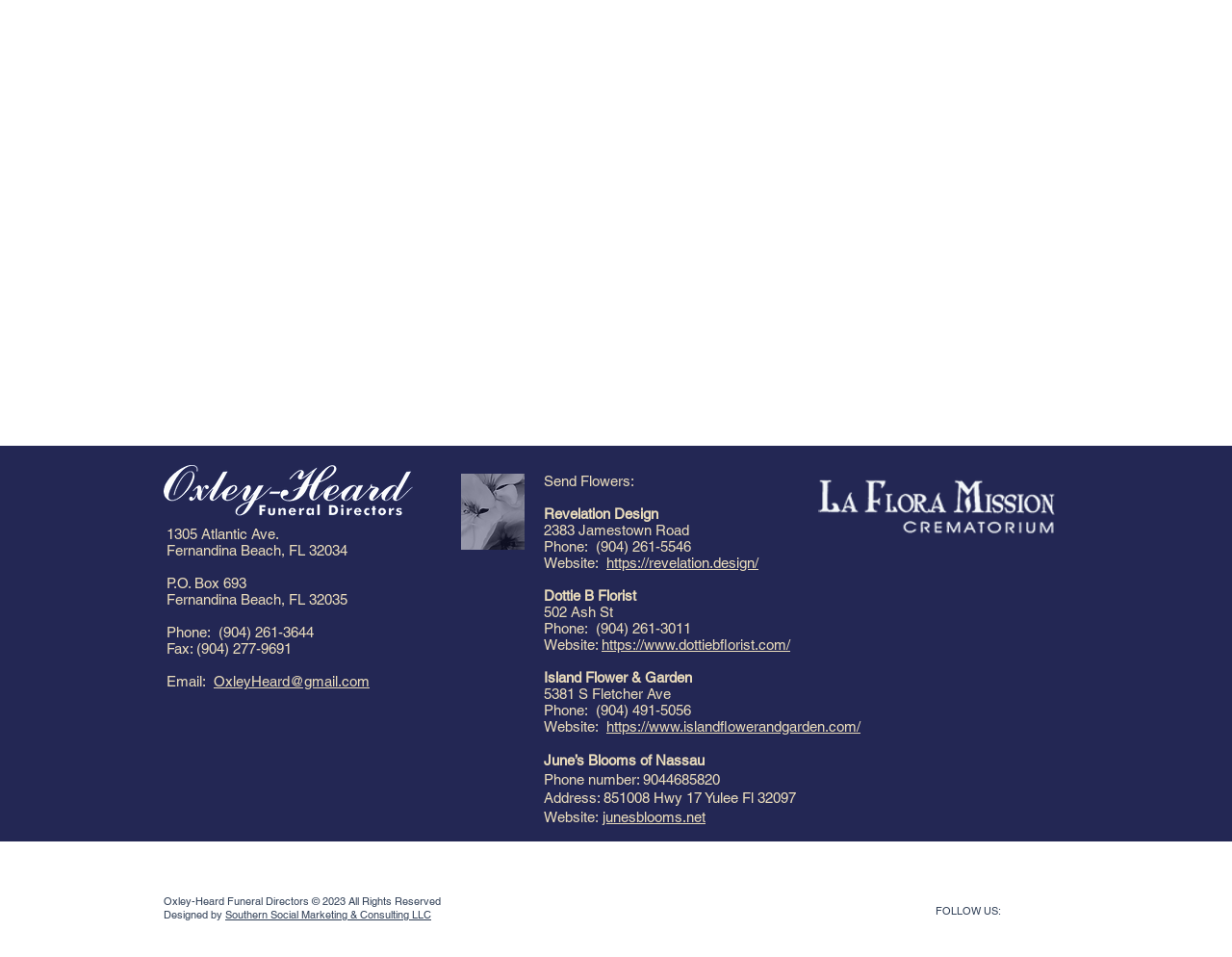Answer the question with a single word or phrase: 
What is the website of Island Flower & Garden?

https://www.islandflowerandgarden.com/